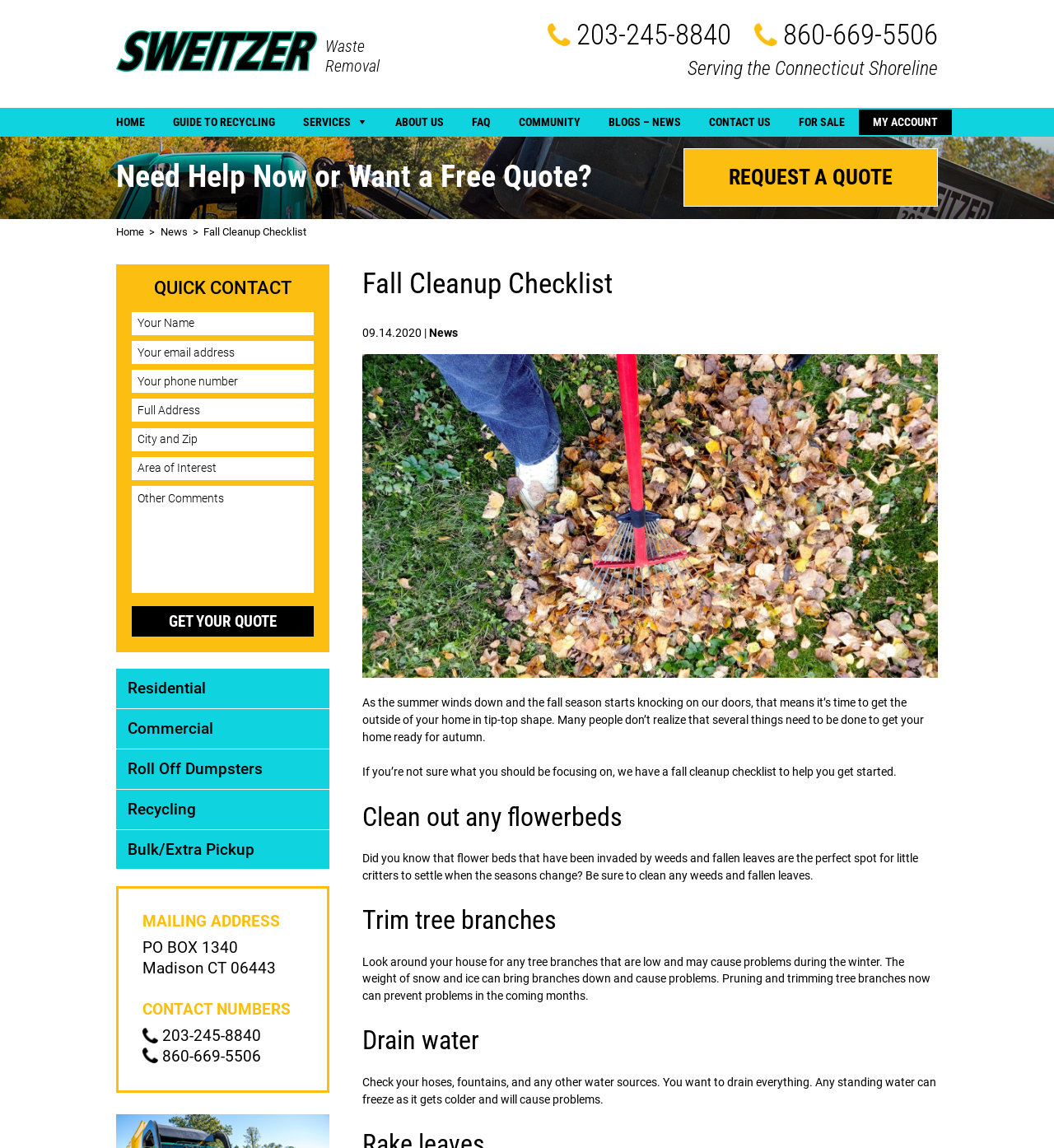Give the bounding box coordinates for the element described as: "name="PhoneNumber" placeholder="Your phone number"".

[0.125, 0.322, 0.298, 0.342]